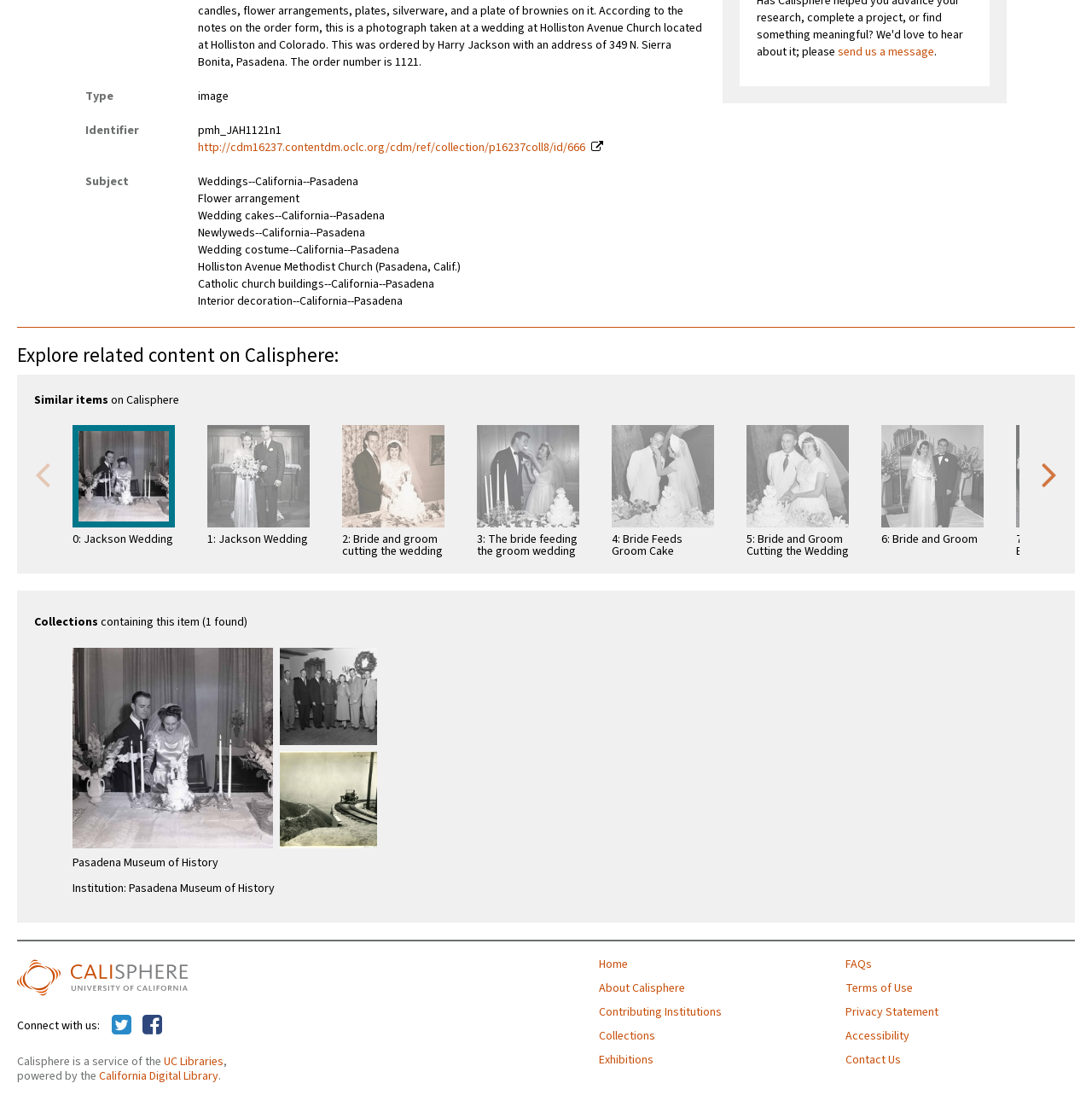Find the bounding box coordinates of the clickable area required to complete the following action: "visit the 'Calisphere' homepage".

[0.016, 0.871, 0.403, 0.906]